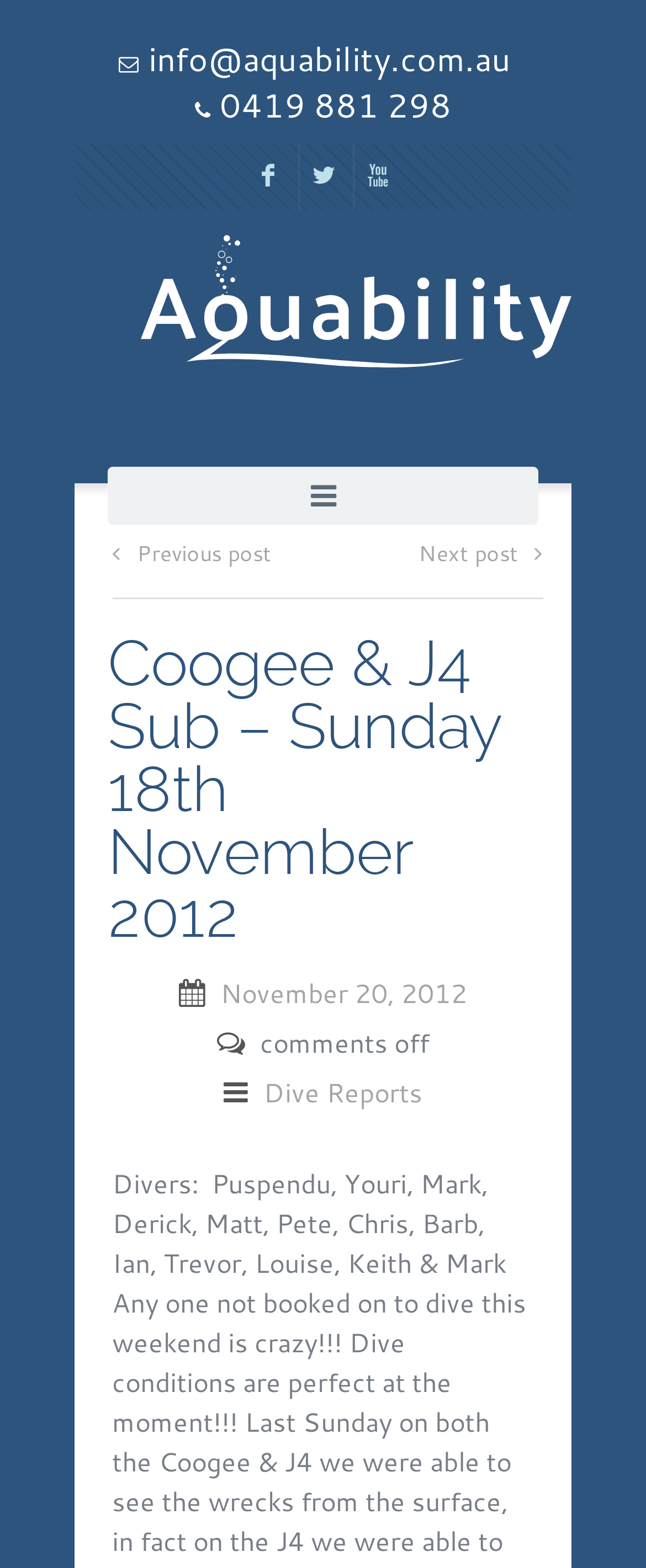What is the date mentioned on the webpage?
Give a detailed response to the question by analyzing the screenshot.

I found the date by looking at the static text elements on the webpage and found the one that matches the format of a date.